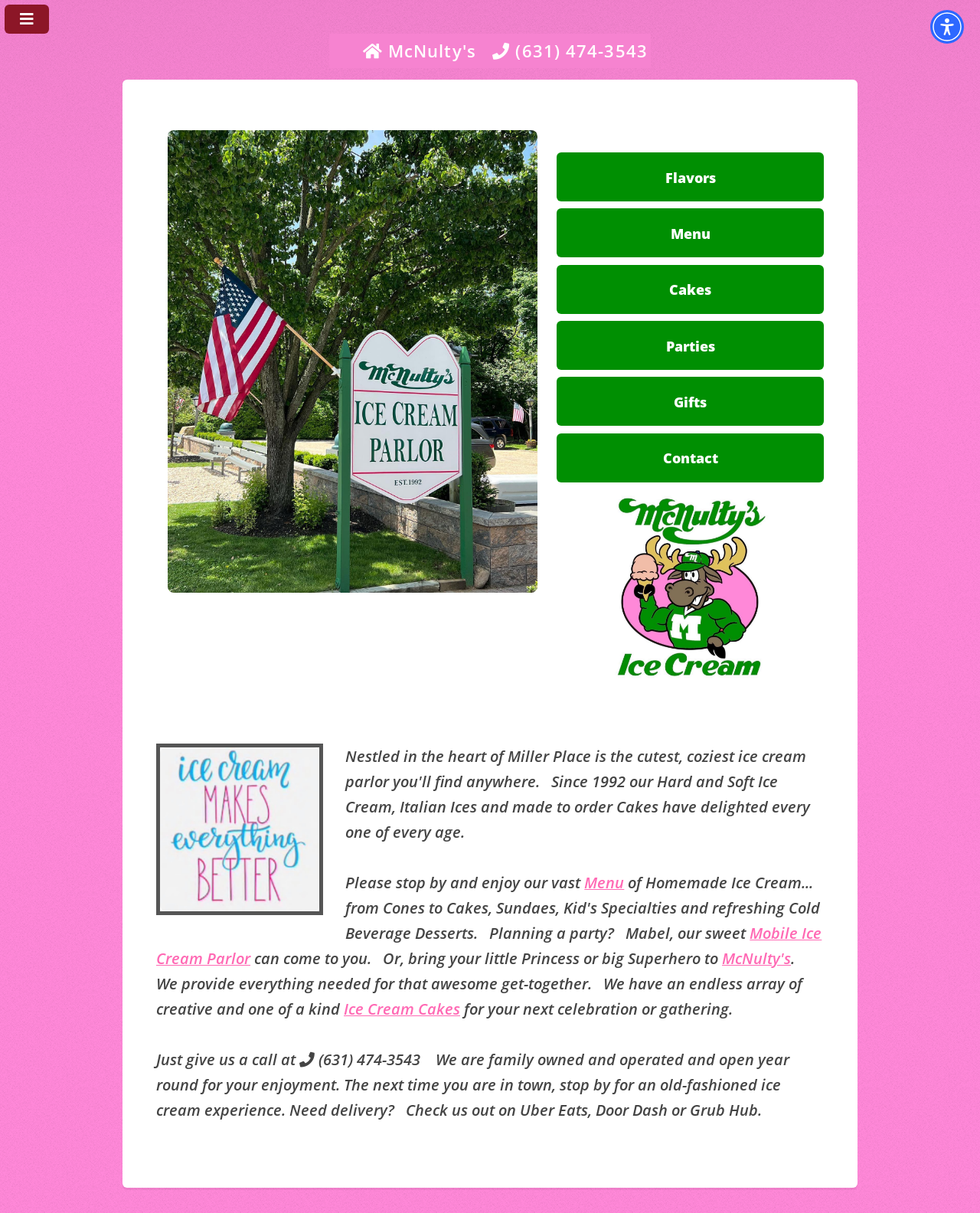What is the location of McNulty's Ice Cream?
Refer to the image and provide a one-word or short phrase answer.

Miller Place, NY